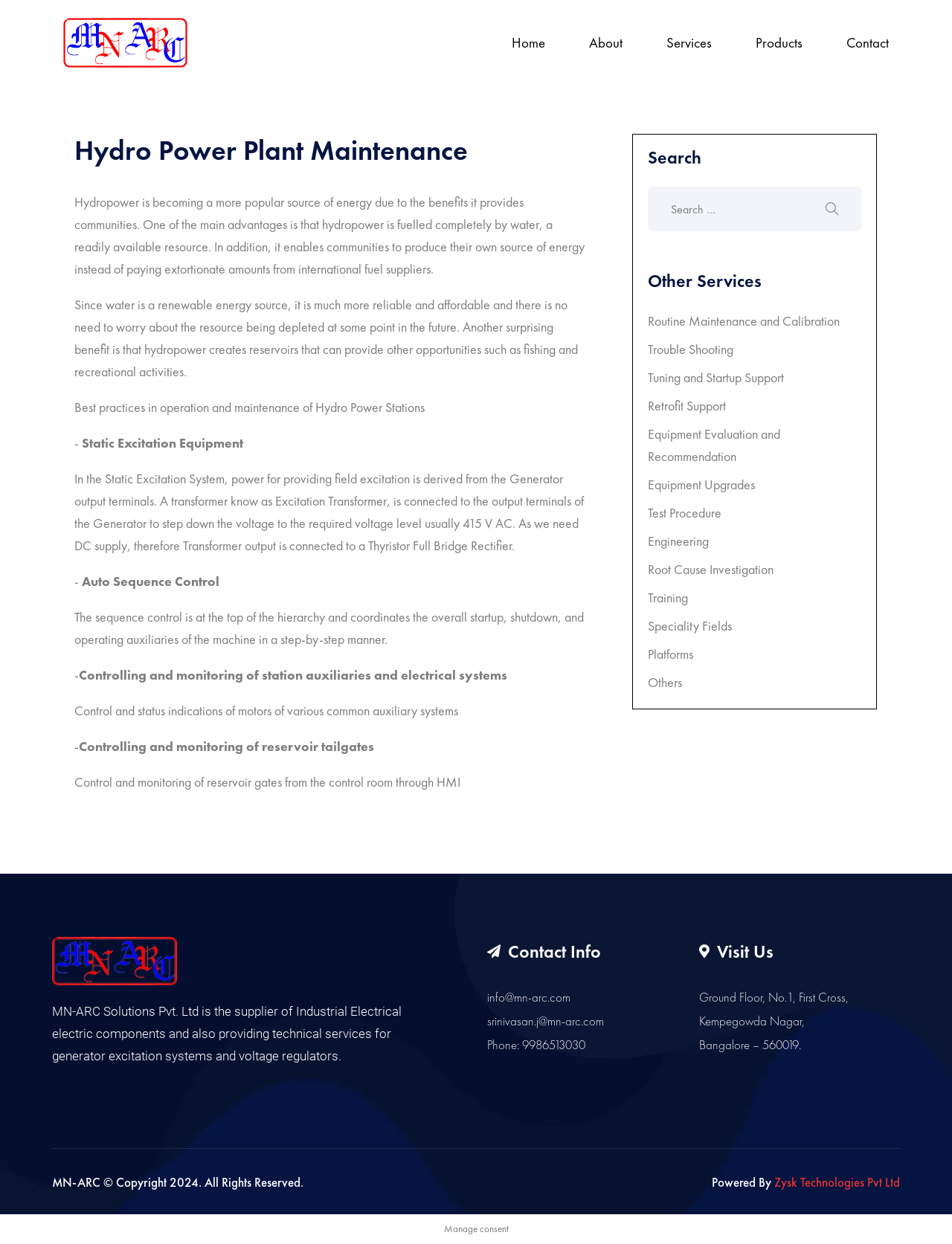What is the purpose of the Static Excitation System?
Refer to the image and respond with a one-word or short-phrase answer.

To provide field excitation